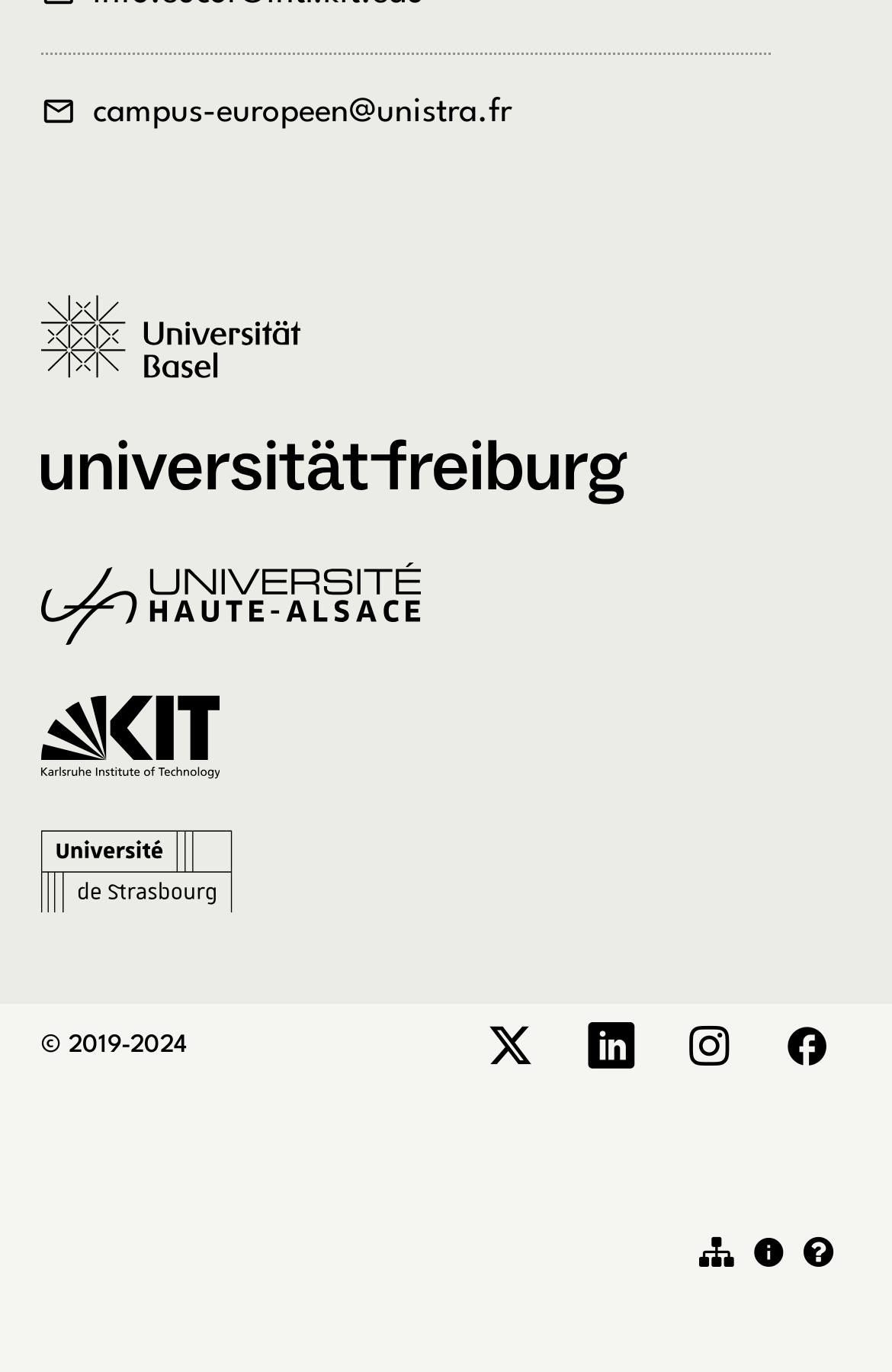Please mark the bounding box coordinates of the area that should be clicked to carry out the instruction: "check the Legal notice".

[0.842, 0.885, 0.901, 0.941]